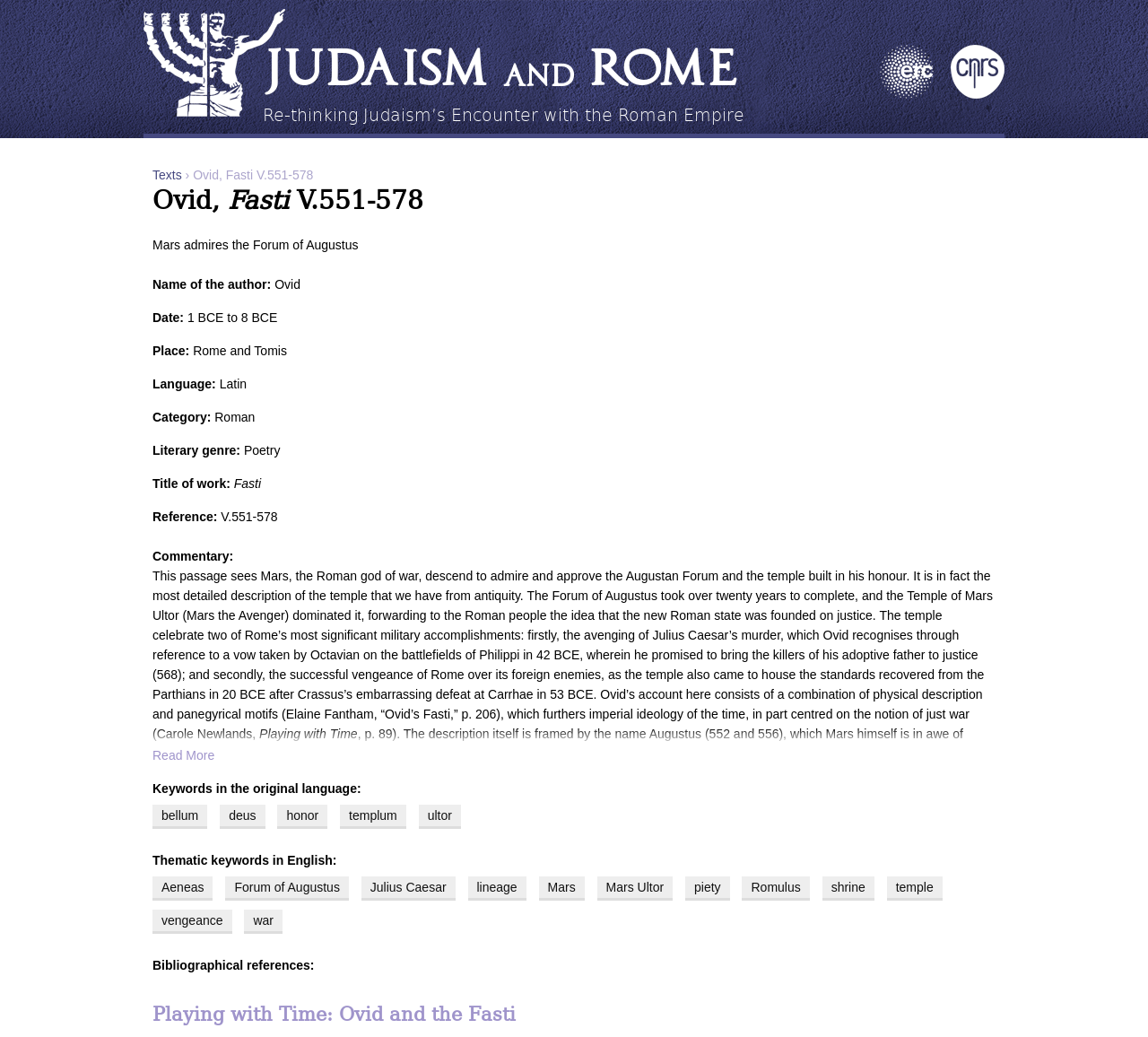Using the element description: "Judaism and Rome", determine the bounding box coordinates. The coordinates should be in the format [left, top, right, bottom], with values between 0 and 1.

[0.229, 0.048, 0.642, 0.092]